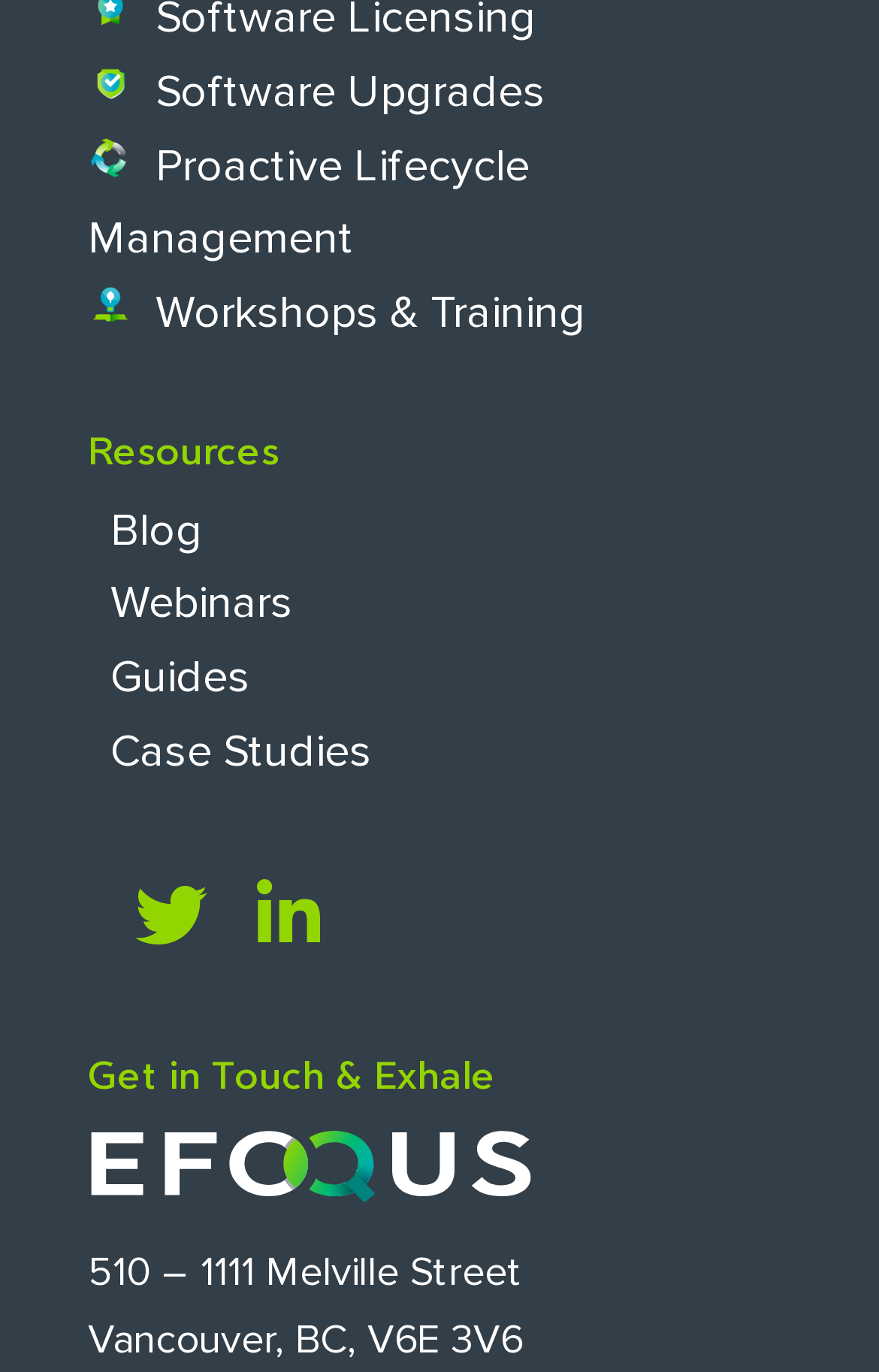Find the bounding box coordinates of the element you need to click on to perform this action: 'Visit the Blog'. The coordinates should be represented by four float values between 0 and 1, in the format [left, top, right, bottom].

[0.1, 0.367, 0.231, 0.407]